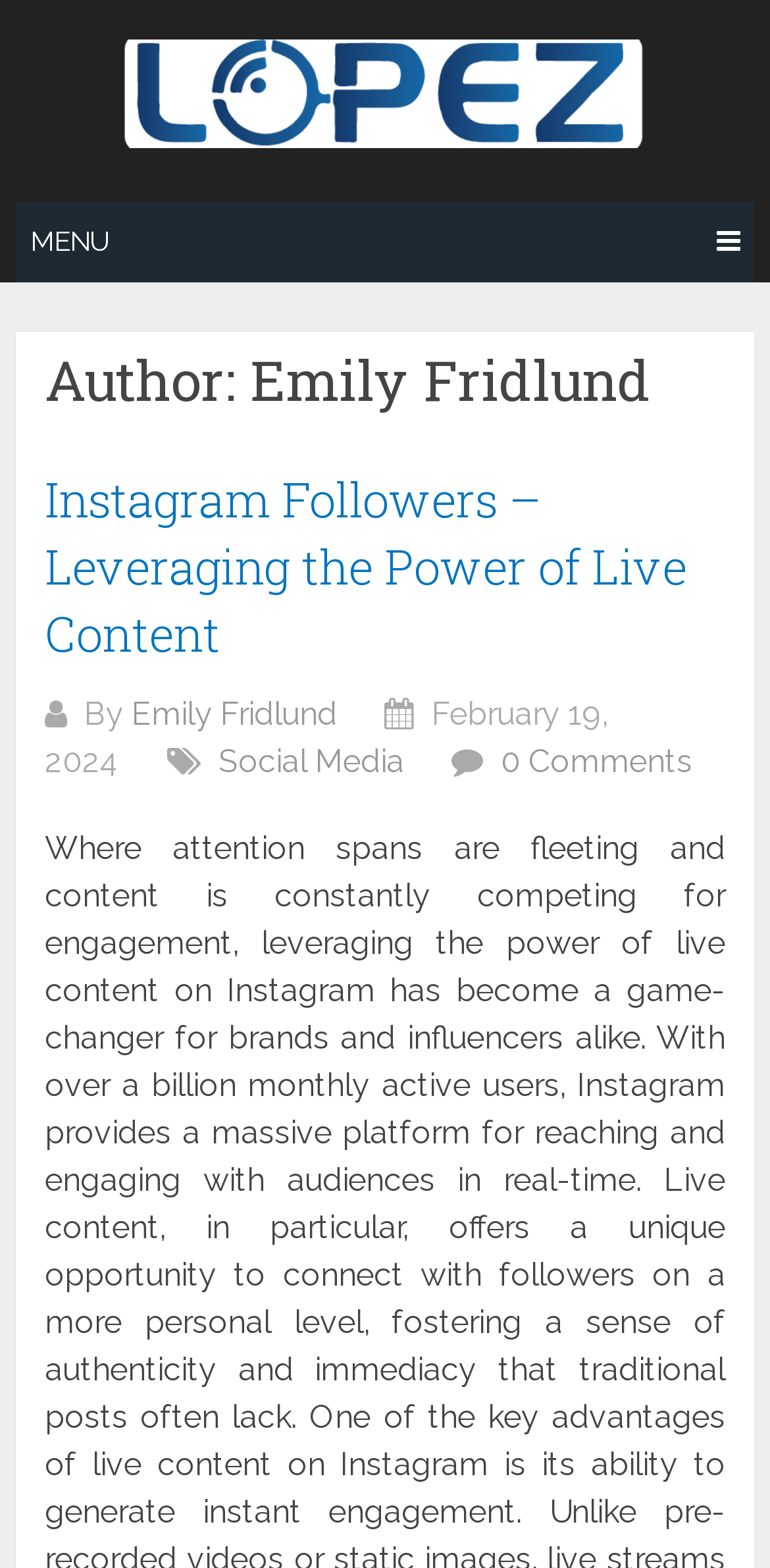How many comments does the article have?
Using the information from the image, give a concise answer in one word or a short phrase.

0